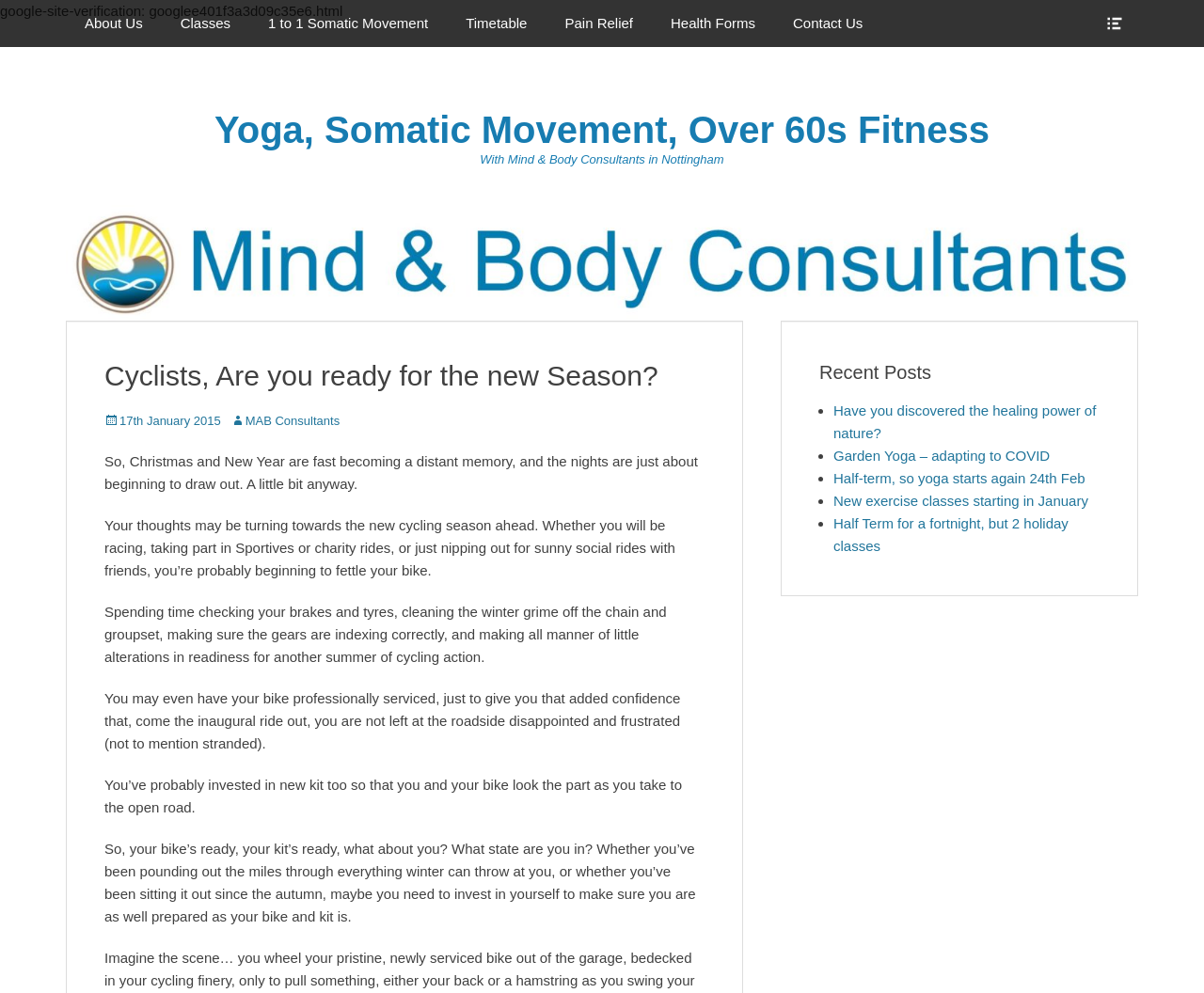Identify the coordinates of the bounding box for the element that must be clicked to accomplish the instruction: "Click on the 'Contact Us' link".

[0.643, 0.0, 0.732, 0.047]